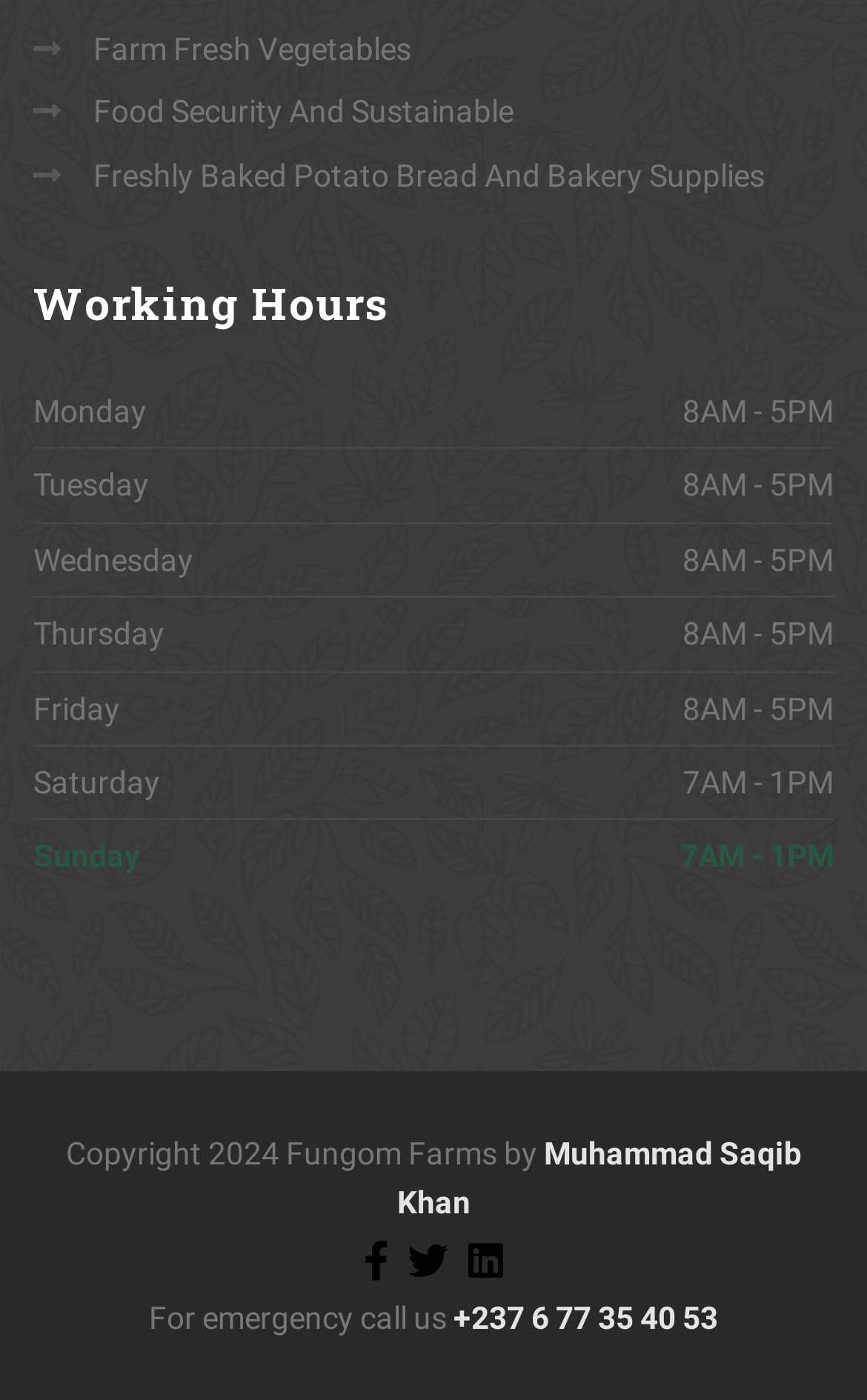Specify the bounding box coordinates of the area to click in order to follow the given instruction: "Learn about Food Security And Sustainable."

[0.108, 0.062, 0.592, 0.098]